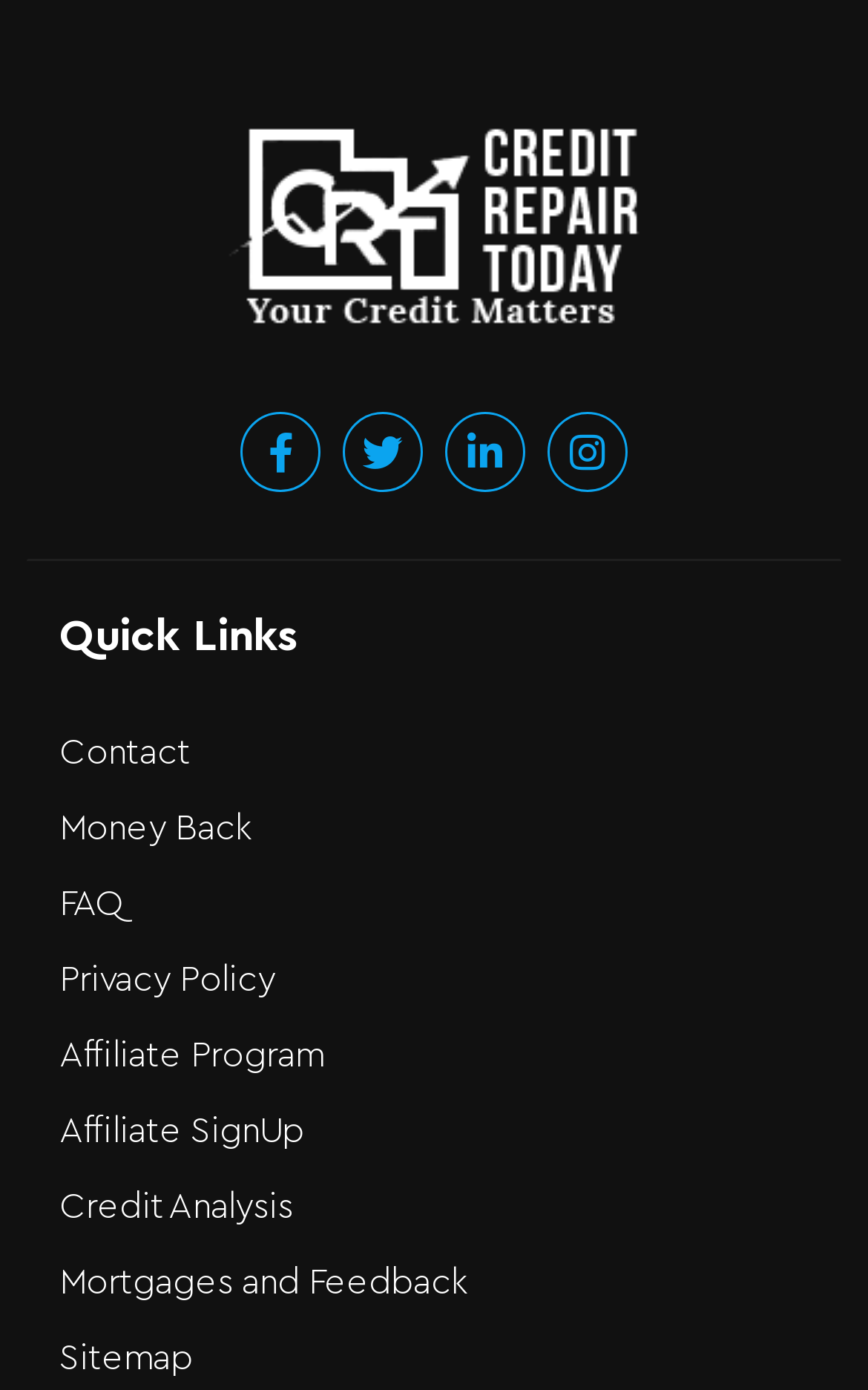Please provide the bounding box coordinates for the element that needs to be clicked to perform the following instruction: "visit Mortgages and Feedback". The coordinates should be given as four float numbers between 0 and 1, i.e., [left, top, right, bottom].

[0.068, 0.897, 0.932, 0.951]